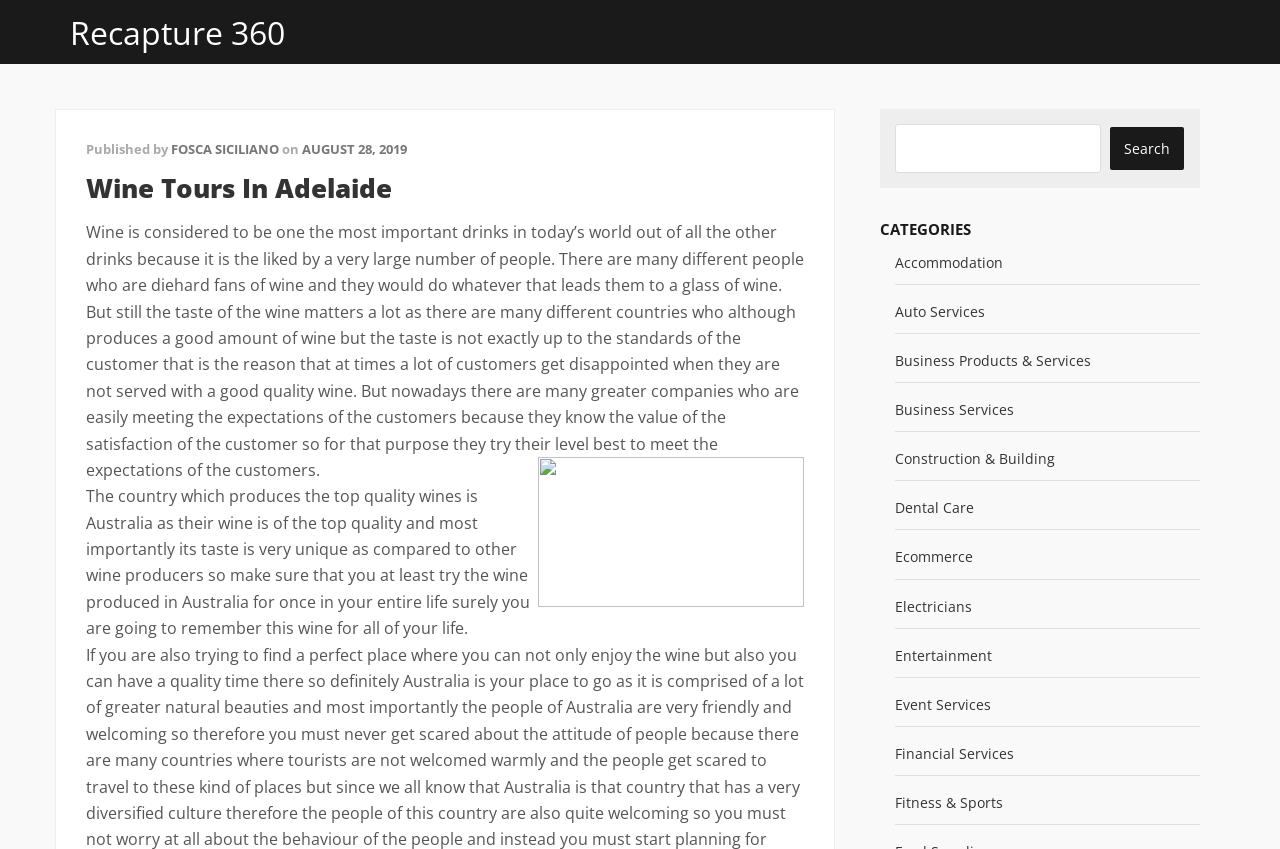Give a detailed account of the webpage's layout and content.

The webpage is about "Outdoor Fun" and "Recapture 360", with a focus on wine tours in Adelaide. At the top, there is a link to "Recapture 360" and a publication information section that includes the author's name, "FOSCA SICILIANO", and the date "AUGUST 28, 2019".

Below the publication information, there is a heading "Wine Tours In Adelaide" with a link to the same title. This is followed by a long paragraph of text that discusses the importance of wine and how some countries, like Australia, produce high-quality wine.

To the right of the text, there is an image. Below the image, there is another paragraph of text that specifically highlights Australia's top-quality wine and its unique taste.

On the right side of the page, there is a complementary section that includes a search bar with a textbox and a "Search" button. Below the search bar, there are several links to different categories, including "Accommodation", "Auto Services", "Business Products & Services", and more. These links are organized under a heading "CATEGORIES".